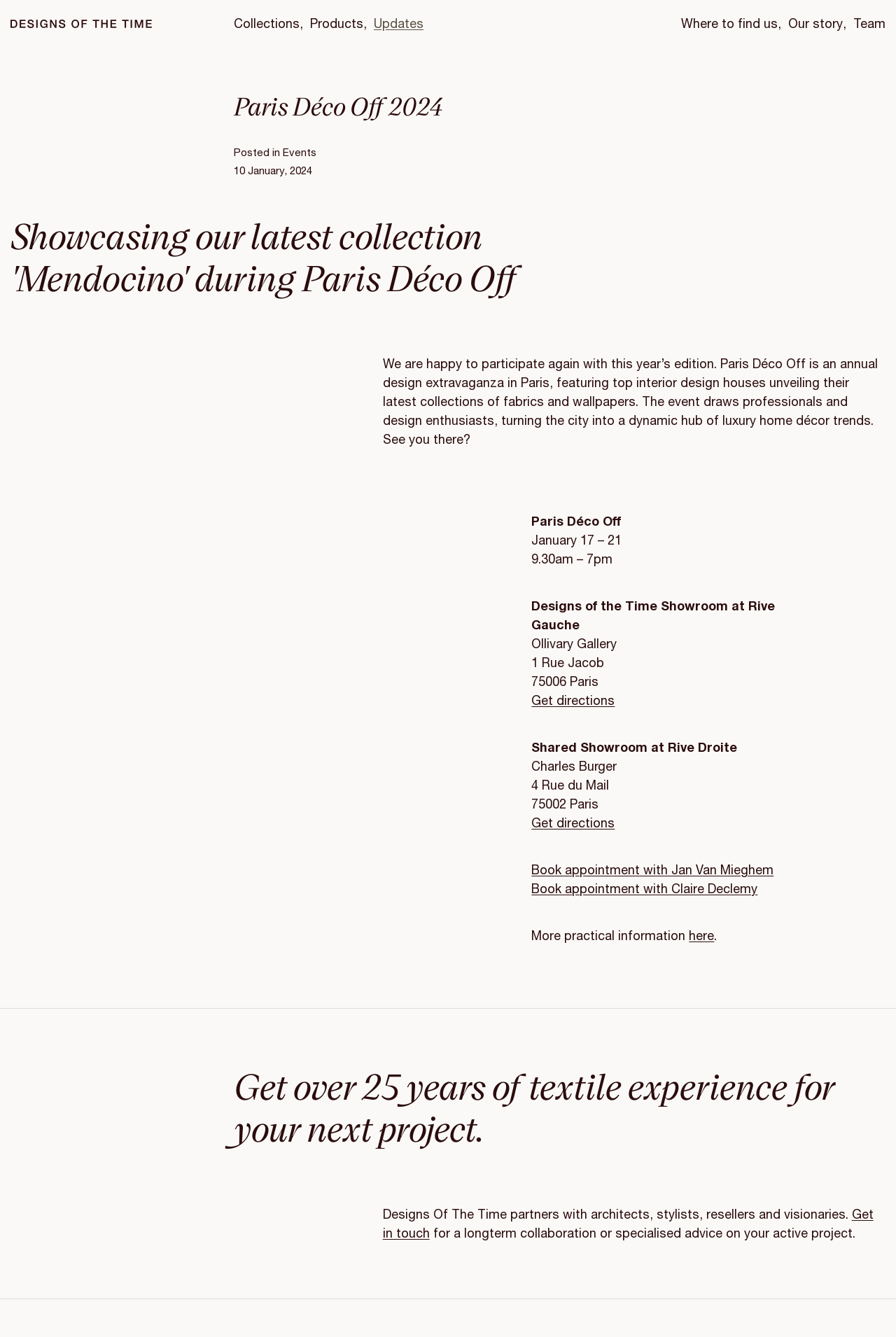Find the bounding box coordinates for the area you need to click to carry out the instruction: "Go to homepage". The coordinates should be four float numbers between 0 and 1, indicated as [left, top, right, bottom].

[0.012, 0.014, 0.17, 0.021]